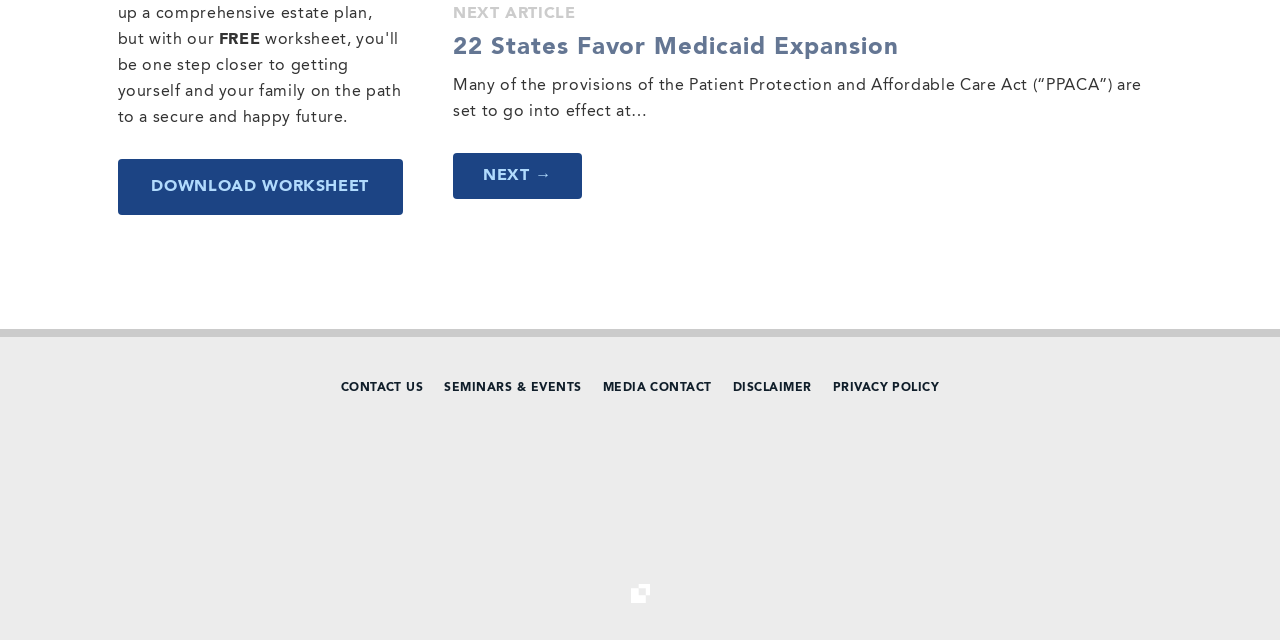Extract the bounding box coordinates for the described element: "Next →". The coordinates should be represented as four float numbers between 0 and 1: [left, top, right, bottom].

[0.354, 0.239, 0.455, 0.311]